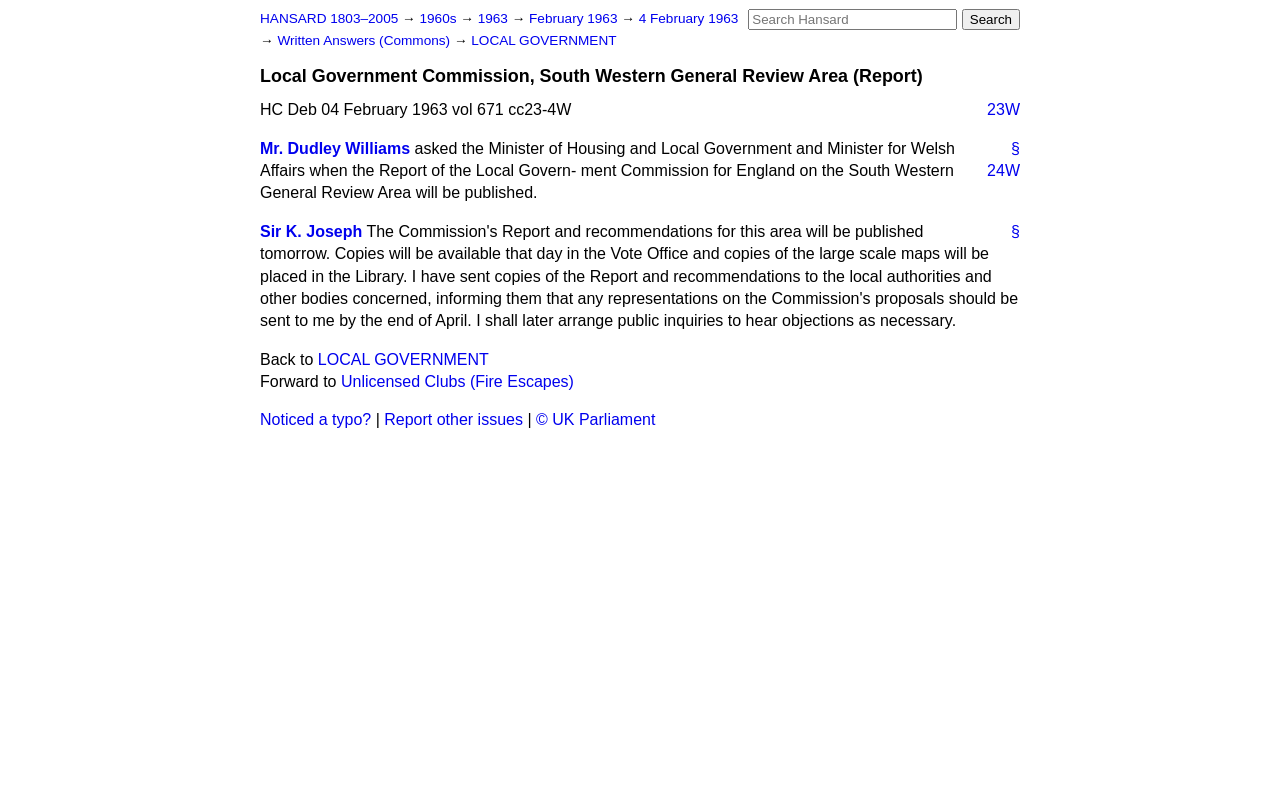Describe every aspect of the webpage in a detailed manner.

This webpage appears to be a Hansard report from the UK Parliament, specifically the Local Government Commission, South Western General Review Area report from February 4, 1963. 

At the top of the page, there is a search box with a "Search" button to its right. Below the search box, there are several links to related topics, including "HANSARD 1803–2005", "1960s", "1963", "February 1963", and "4 February 1963". 

The main content of the page is divided into sections, with a heading "Local Government Commission, South Western General Review Area (Report)" at the top. Below the heading, there is a static text "HC Deb 04 February 1963 vol 671 cc23-4W" followed by a link to "23W". 

The main body of the report is presented in two blockquotes. The first blockquote contains a question asked by Mr. Dudley Williams regarding the publication of the Report of the Local Government Commission for England on the South Western General Review Area. The second blockquote contains a response from Sir K. Joseph. 

At the bottom of the page, there are navigation links to move back to "LOCAL GOVERNMENT" or forward to "Unlicensed Clubs (Fire Escapes)". Additionally, there are links to report any typos or other issues, as well as a copyright notice from the UK Parliament.